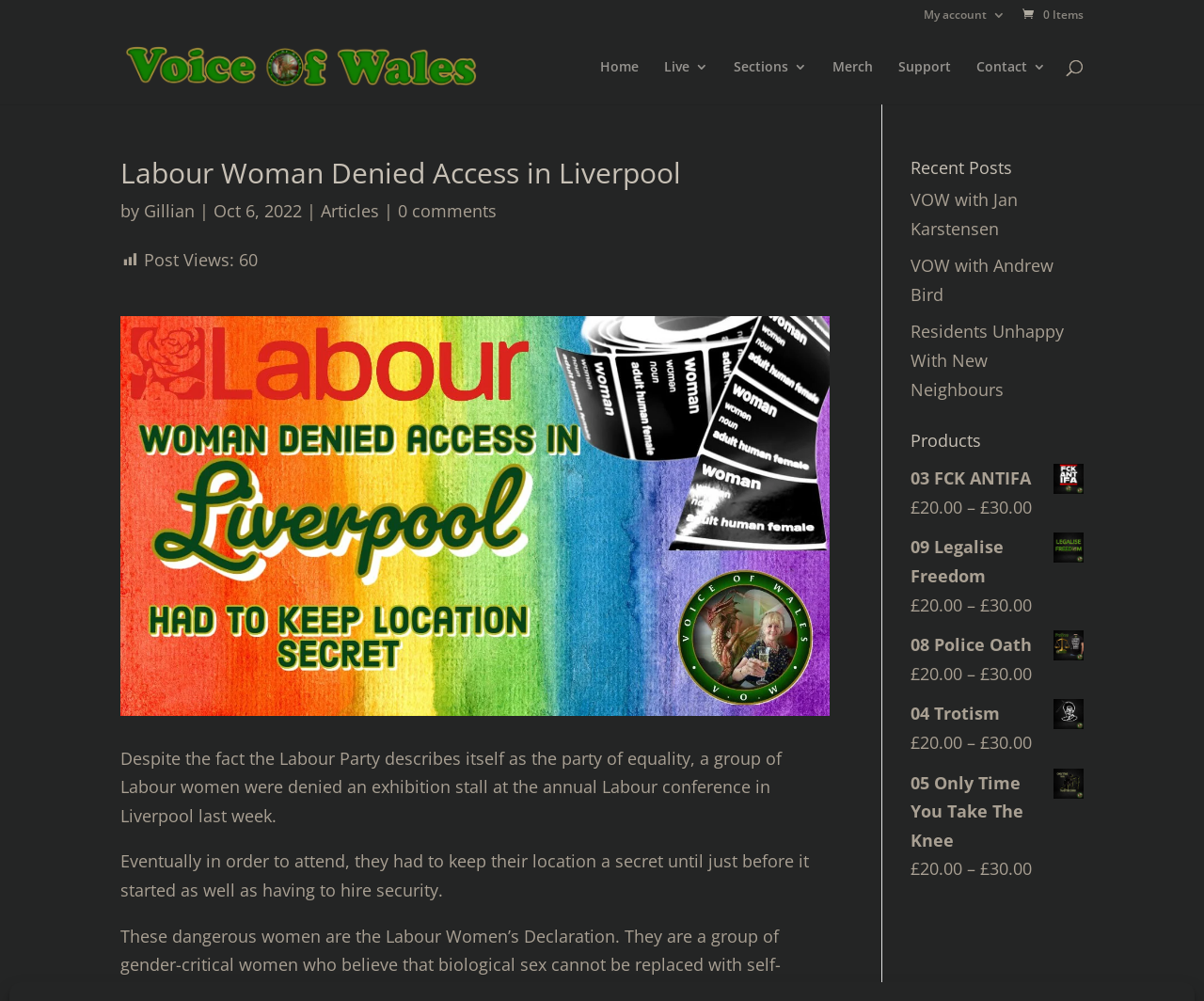Describe the entire webpage, focusing on both content and design.

The webpage is about an article titled "Labour Woman Denied Access in Liverpool" on a website called "Voice Of Wales". At the top, there is a navigation menu with links to "My account", "Items", "Voice Of Wales", "Home", "Live", "Sections", "Merch", "Support", and "Contact". Below the navigation menu, there is a search bar.

The main article is divided into two sections. The top section has a heading "Labour Woman Denied Access in Liverpool" followed by the author's name "Gillian" and the date "Oct 6, 2022". Below the author's information, there are links to "Articles" and "0 comments". The article's content is a two-paragraph text describing how a group of Labour women were denied an exhibition stall at the annual Labour conference in Liverpool.

To the right of the article, there is an image. Below the image, there are two sections: "Recent Posts" and "Products". The "Recent Posts" section has three links to articles, and the "Products" section has five links to products with prices ranging from £20.00 to £30.00.

Overall, the webpage has a simple layout with a clear hierarchy of elements, making it easy to navigate and read.